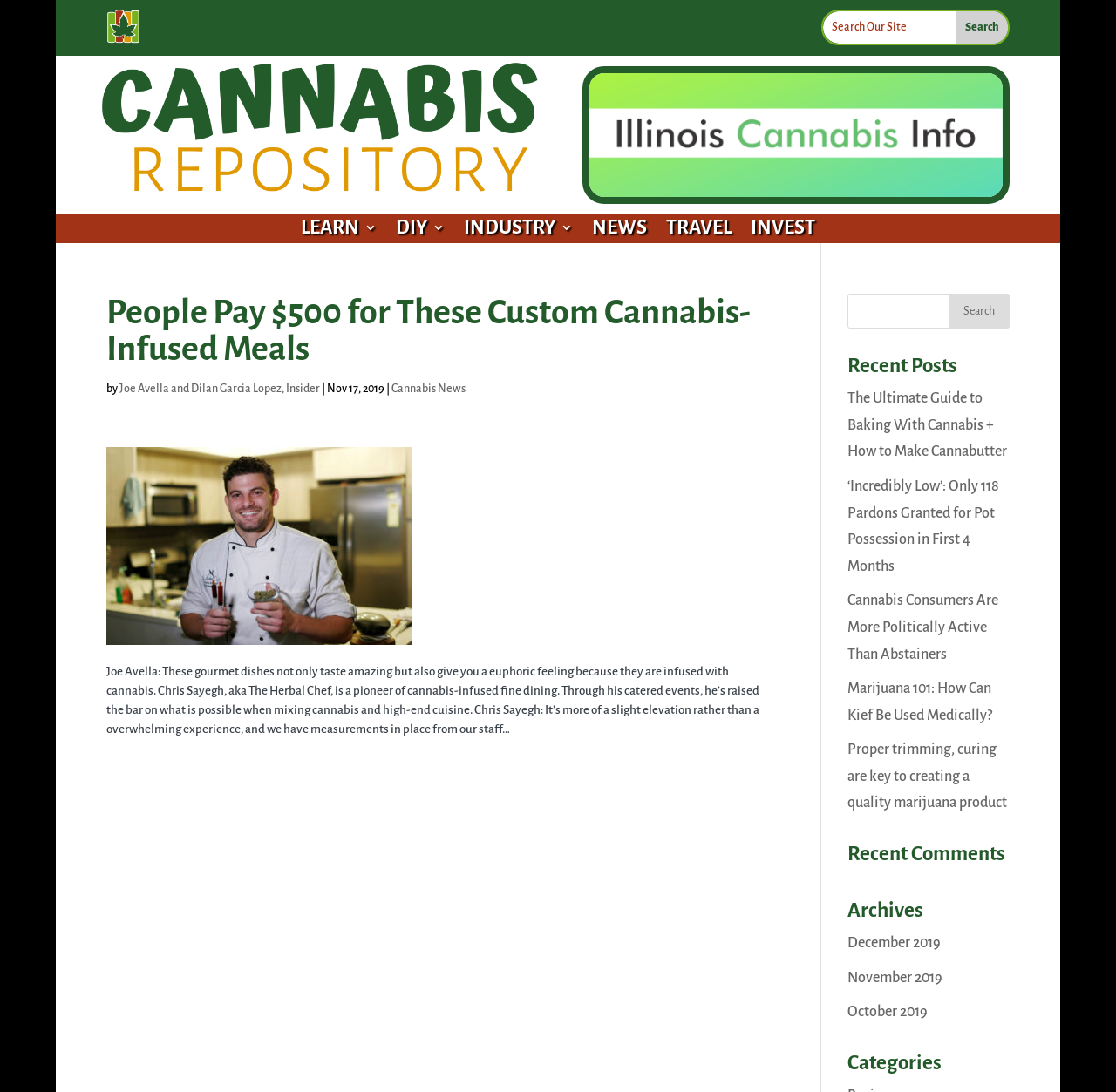For the element described, predict the bounding box coordinates as (top-left x, top-left y, bottom-right x, bottom-right y). All values should be between 0 and 1. Element description: November 2019

[0.759, 0.888, 0.844, 0.902]